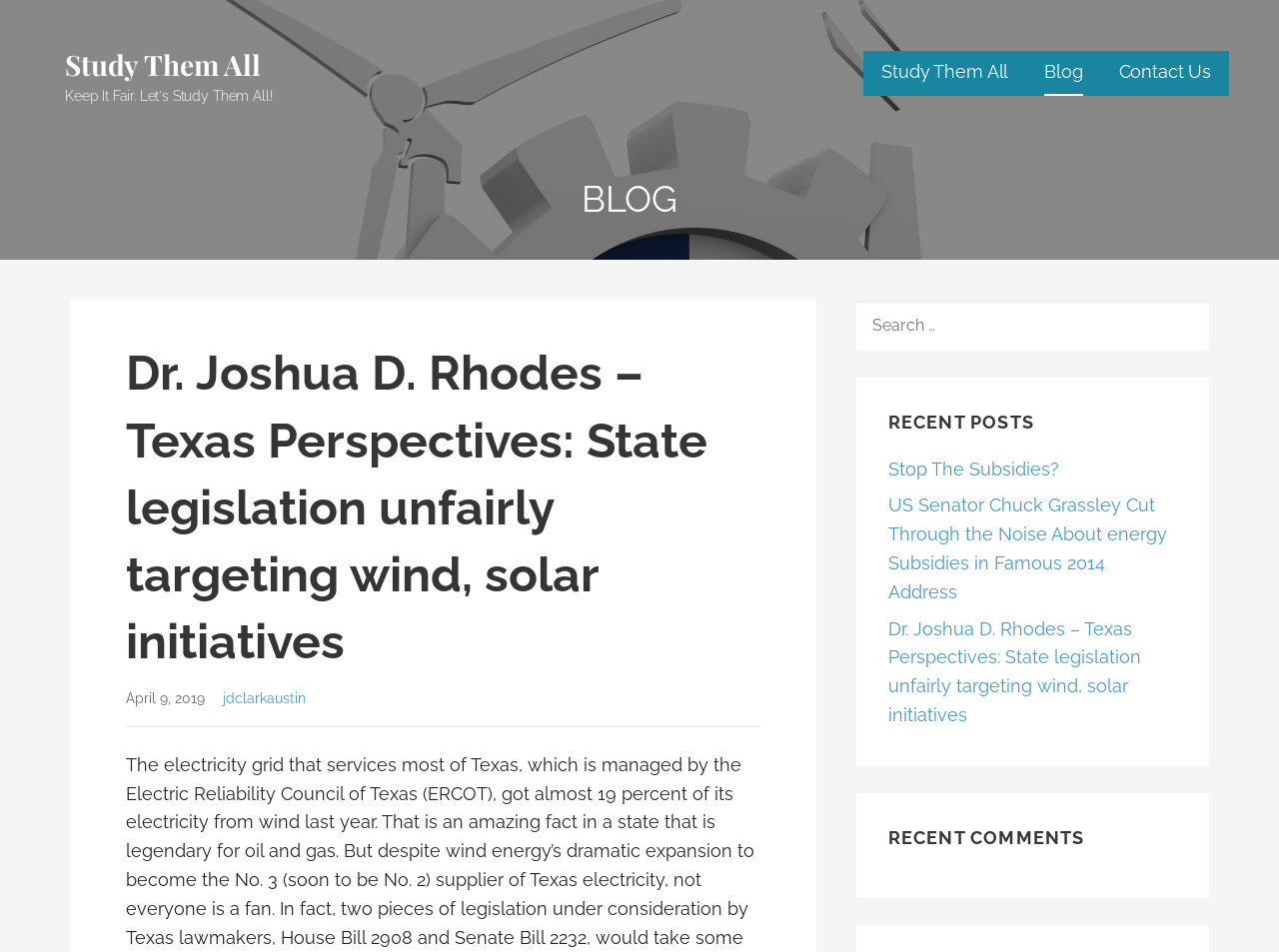What is the purpose of the search box?
Please answer the question with as much detail as possible using the screenshot.

The search box is located below the blog heading and has a static text element with the text 'SEARCH FOR:', indicating that it is used to search for posts on the blog.